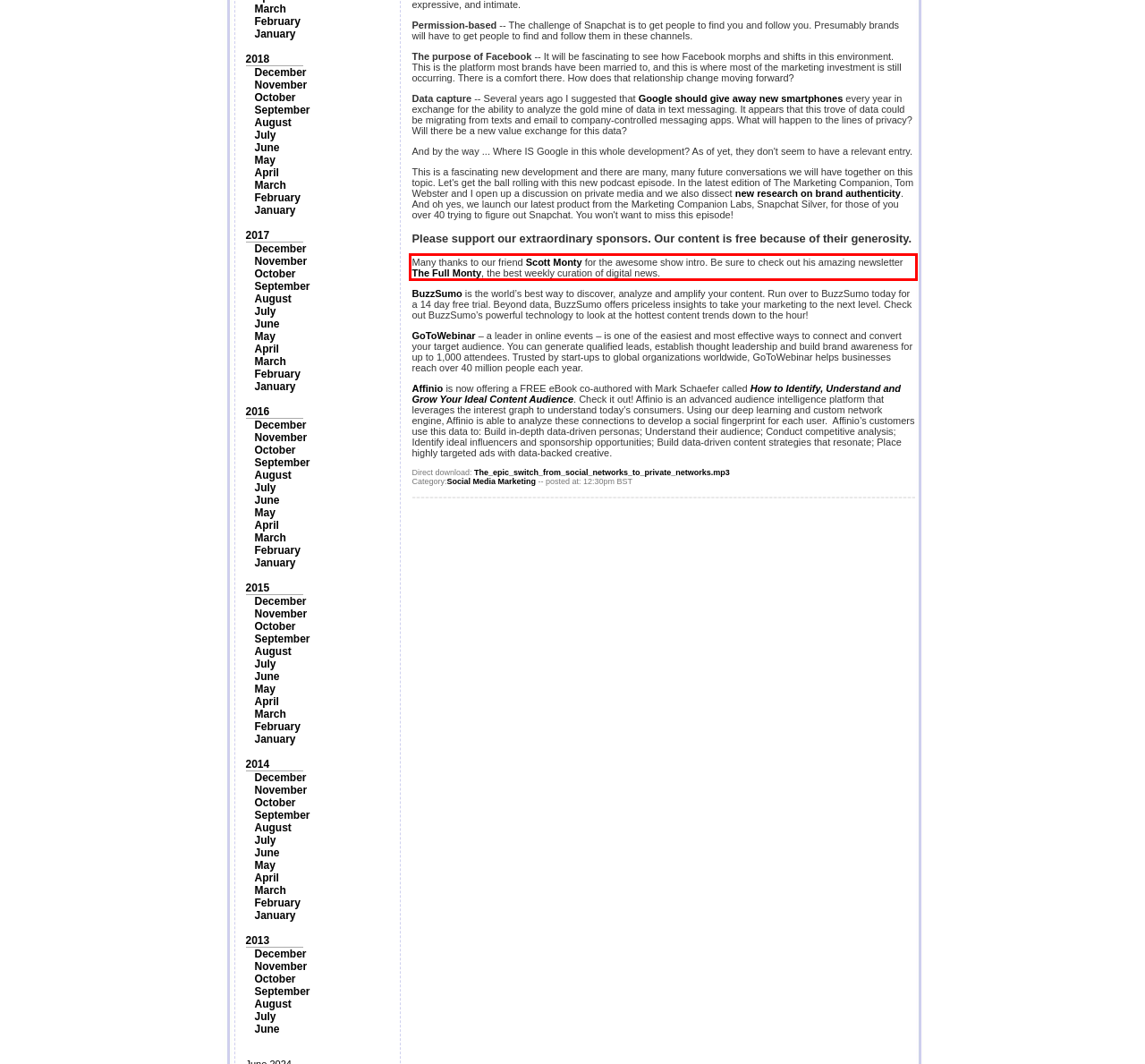Review the screenshot of the webpage and recognize the text inside the red rectangle bounding box. Provide the extracted text content.

Many thanks to our friend Scott Monty for the awesome show intro. Be sure to check out his amazing newsletter The Full Monty, the best weekly curation of digital news.